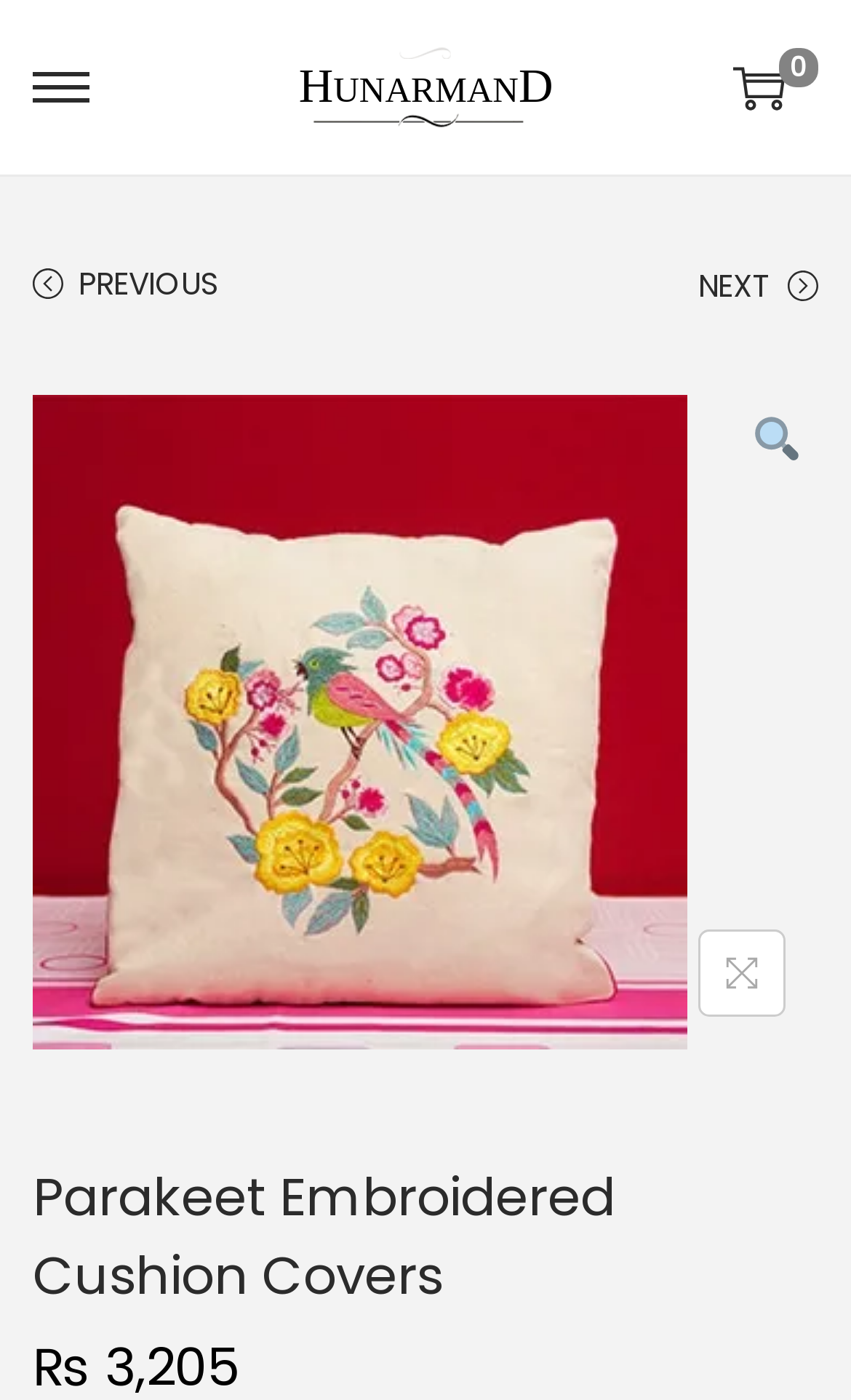Determine the bounding box for the UI element as described: "title="Parakeet-Cushion-Covers.jpg"". The coordinates should be represented as four float numbers between 0 and 1, formatted as [left, top, right, bottom].

[0.038, 0.498, 0.808, 0.53]